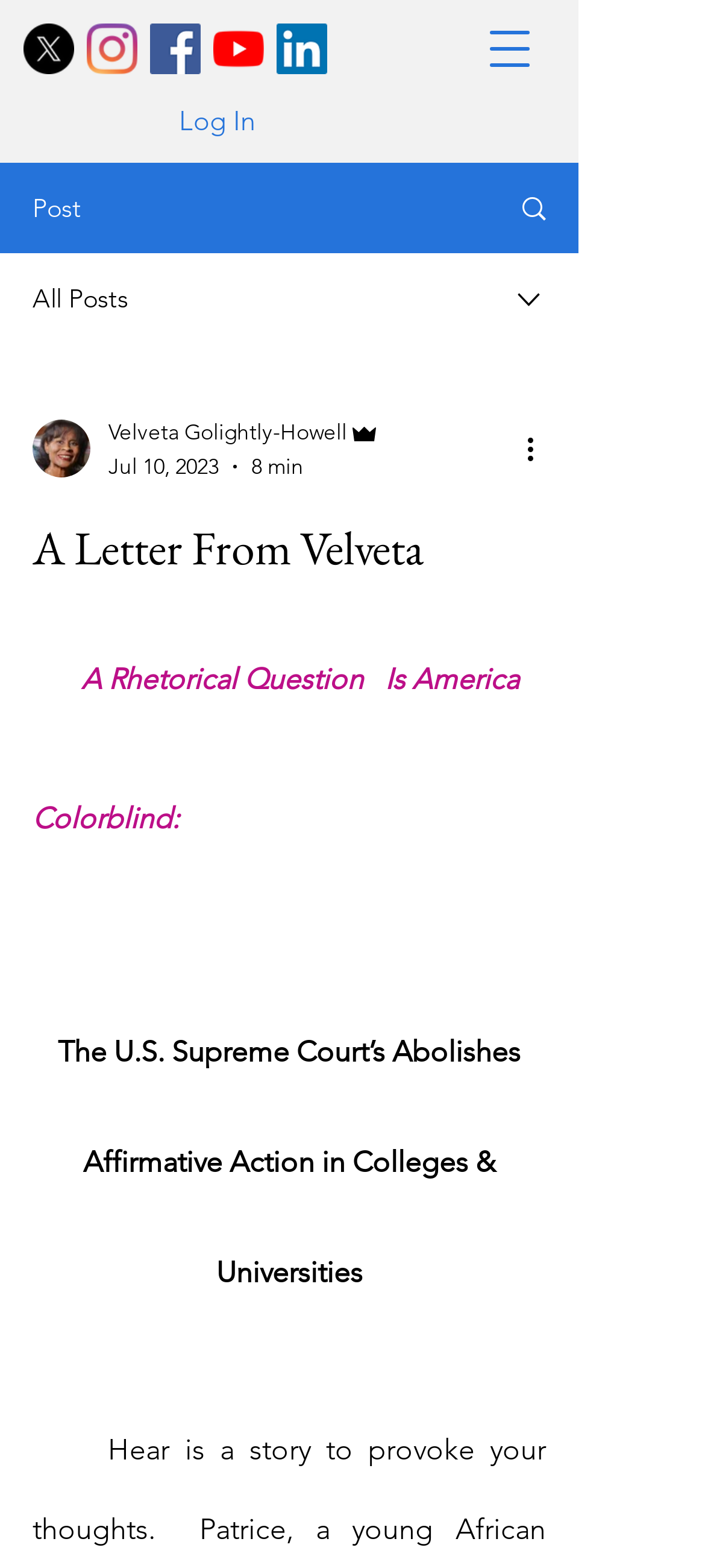What is the author of this article? Based on the screenshot, please respond with a single word or phrase.

Velveta Golightly-Howell